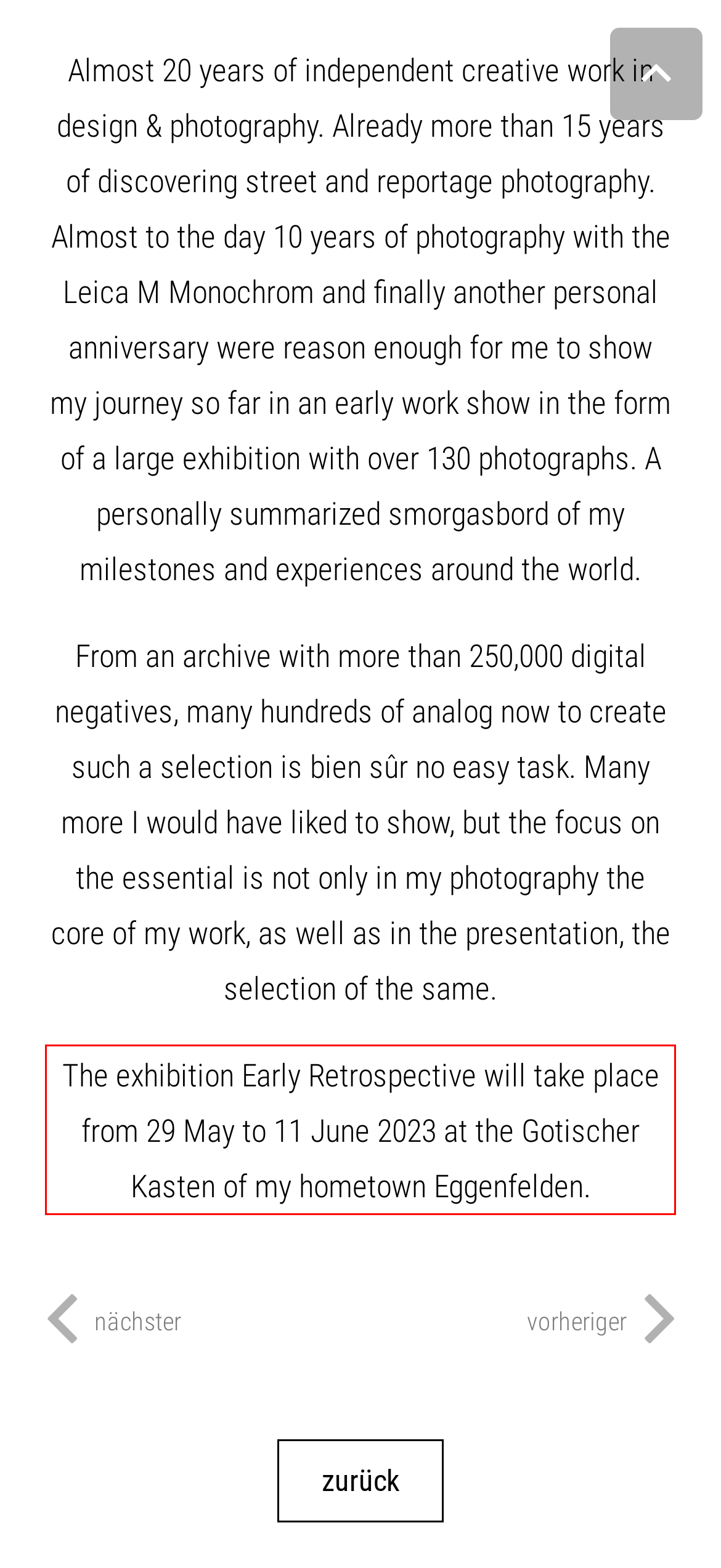You are looking at a screenshot of a webpage with a red rectangle bounding box. Use OCR to identify and extract the text content found inside this red bounding box.

The exhibition Early Retrospective will take place from 29 May to 11 June 2023 at the Gotischer Kasten of my hometown Eggenfelden.